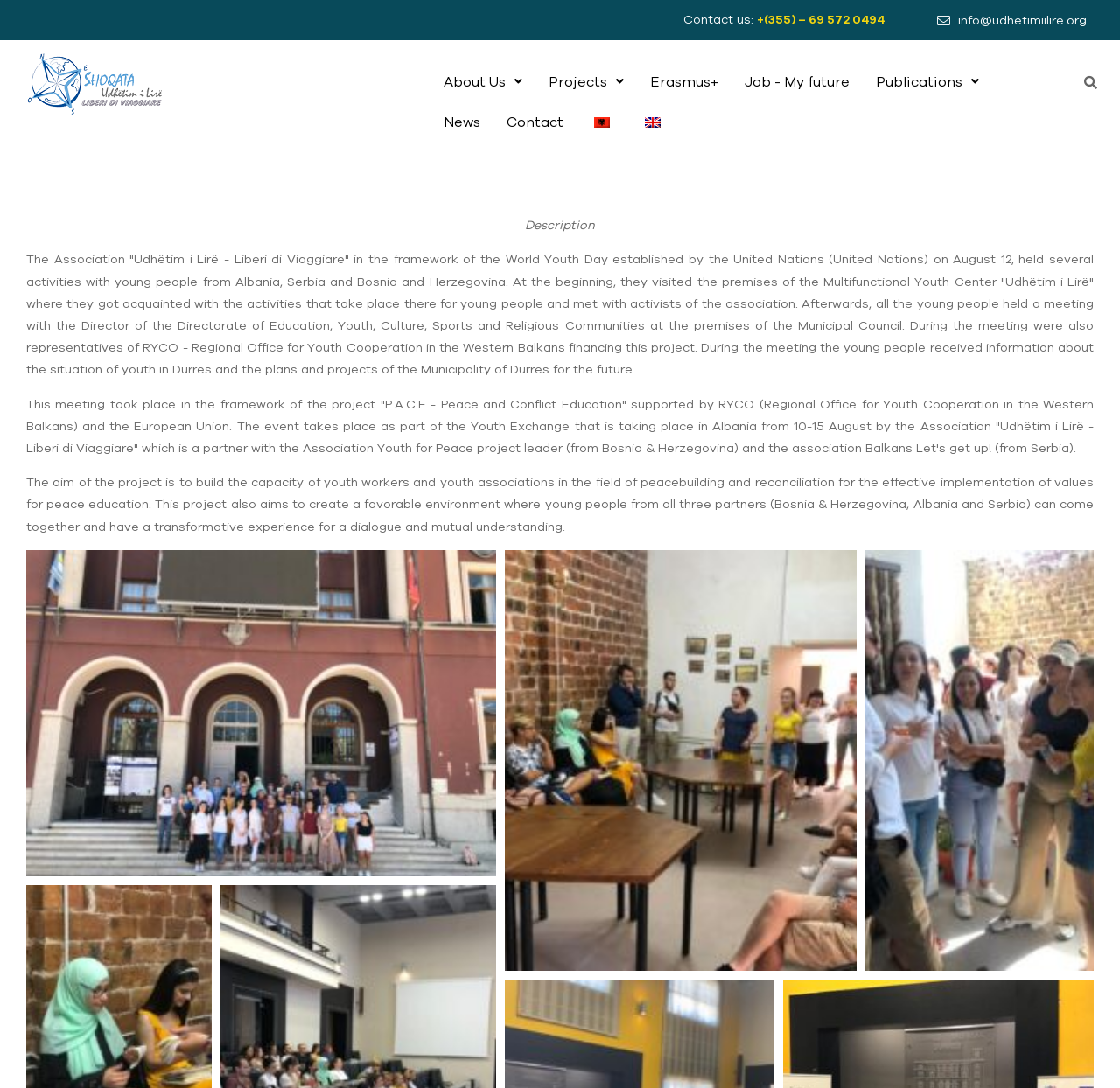How many countries are involved in the project?
Ensure your answer is thorough and detailed.

The number of countries involved in the project can be inferred from the static text element that describes the project. The text mentions 'young people from all three partners (Bosnia & Herzegovina, Albania and Serbia)'.